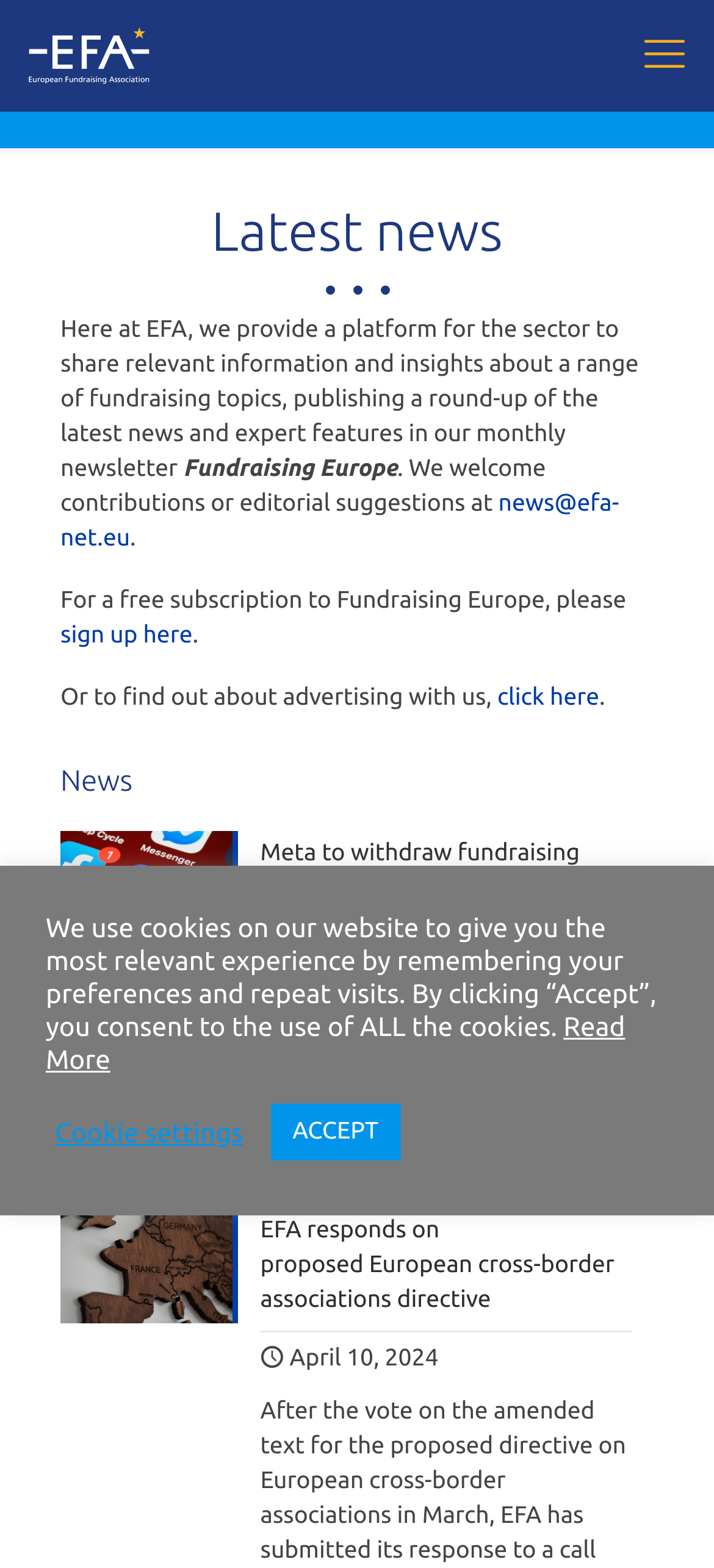Identify the bounding box coordinates of the section that should be clicked to achieve the task described: "Click the EFA logo".

[0.038, 0.006, 0.306, 0.064]